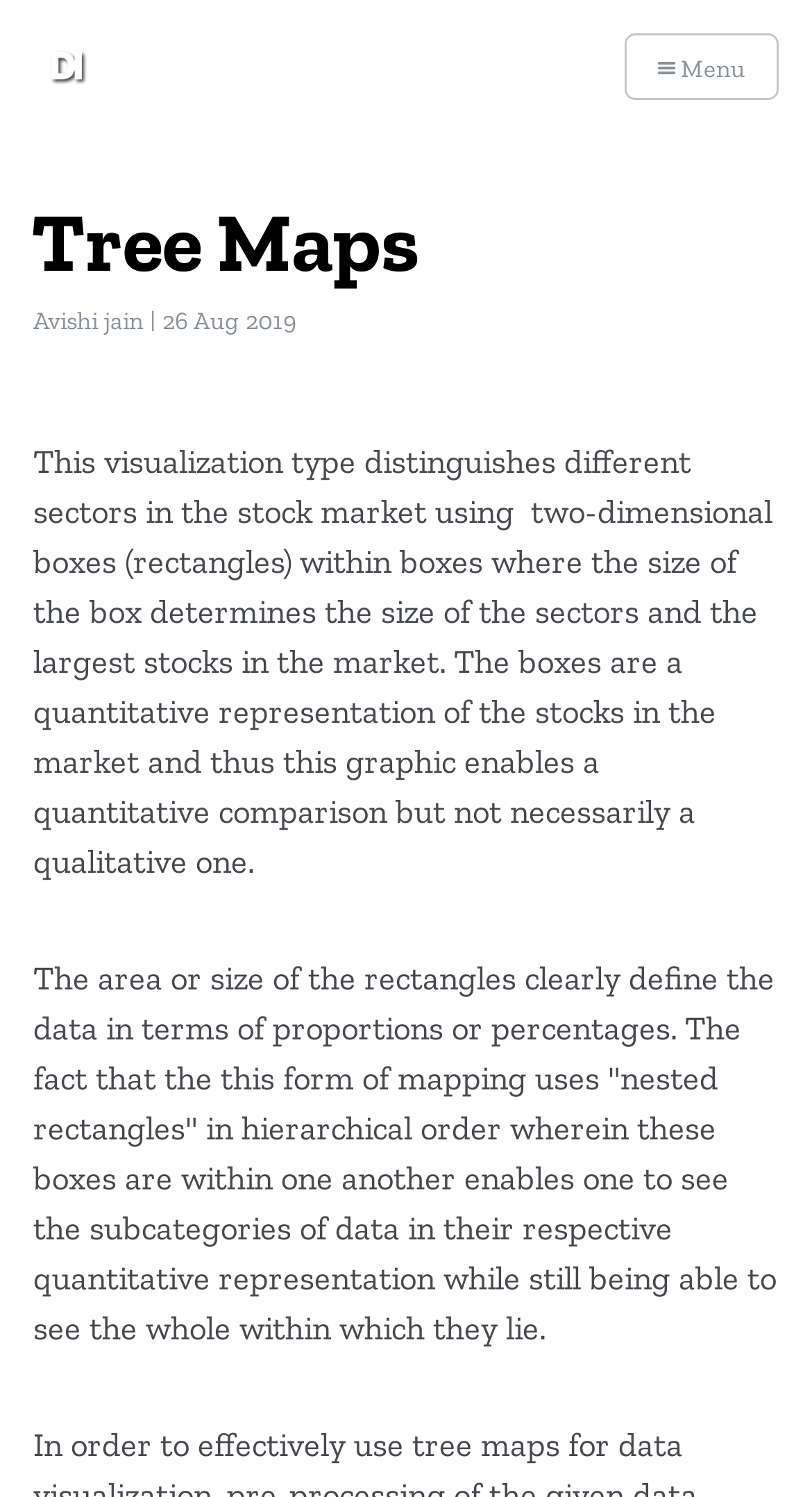What is the benefit of using nested rectangles?
Using the visual information from the image, give a one-word or short-phrase answer.

To see subcategories of data